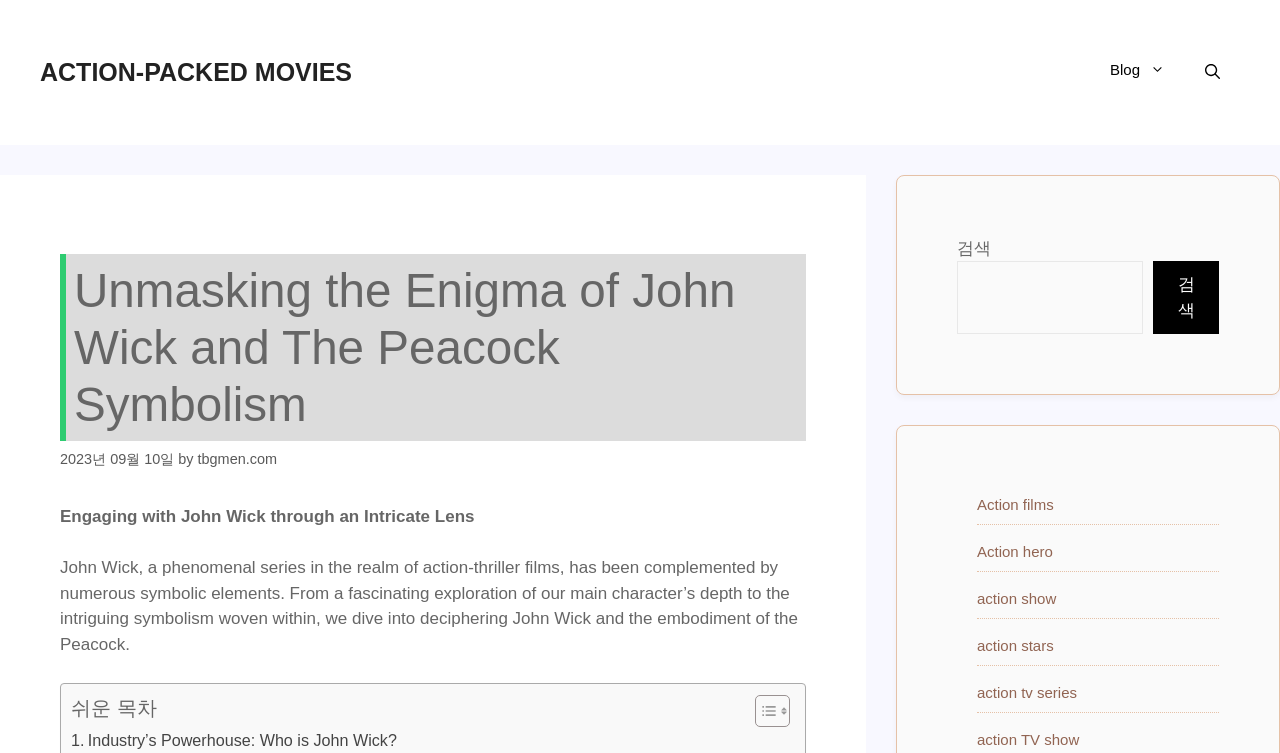Answer in one word or a short phrase: 
What is the main topic of this article?

John Wick